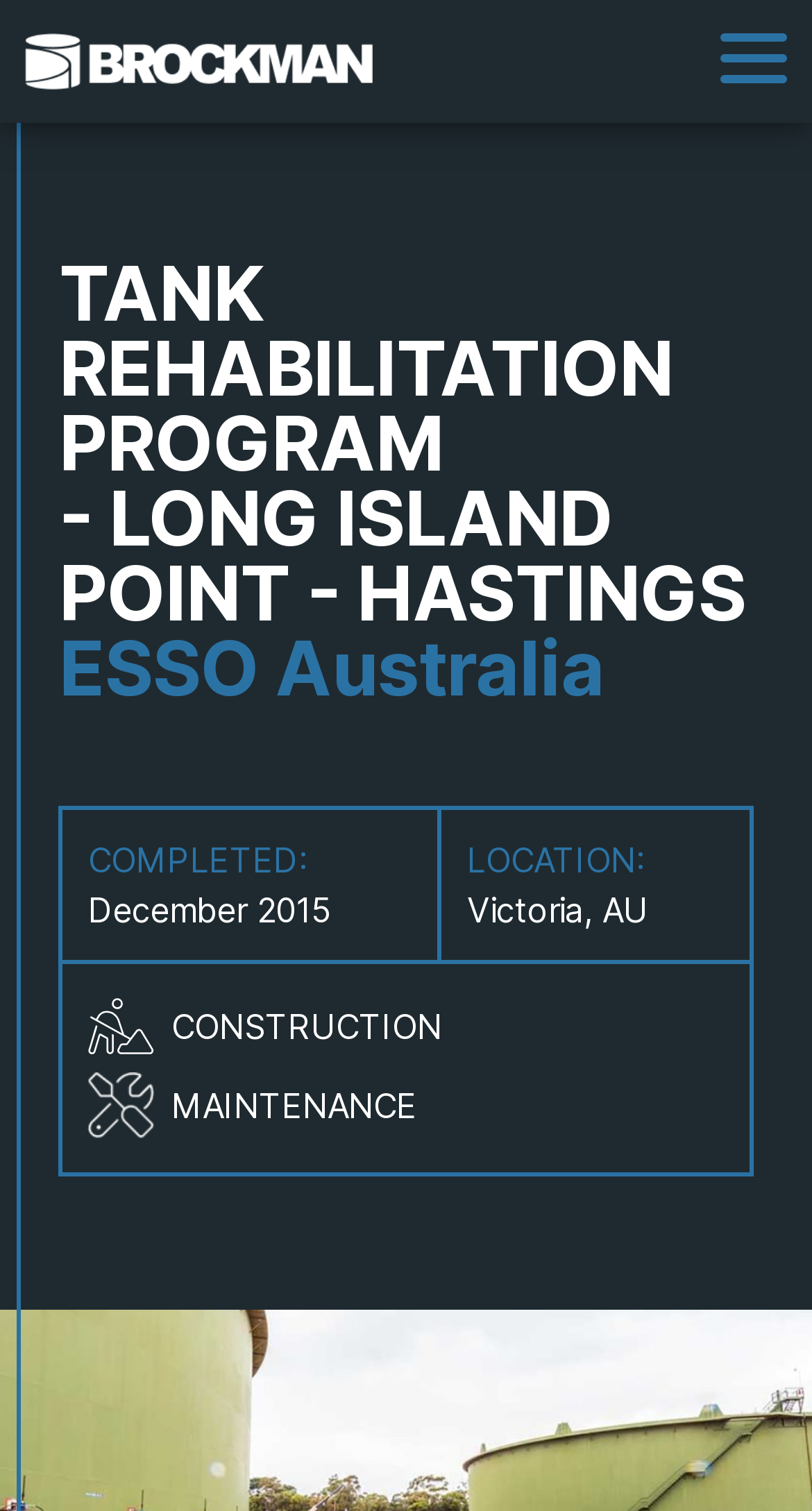What is the name of the company mentioned in the navigation section?
Using the image, respond with a single word or phrase.

Brockman Engineering